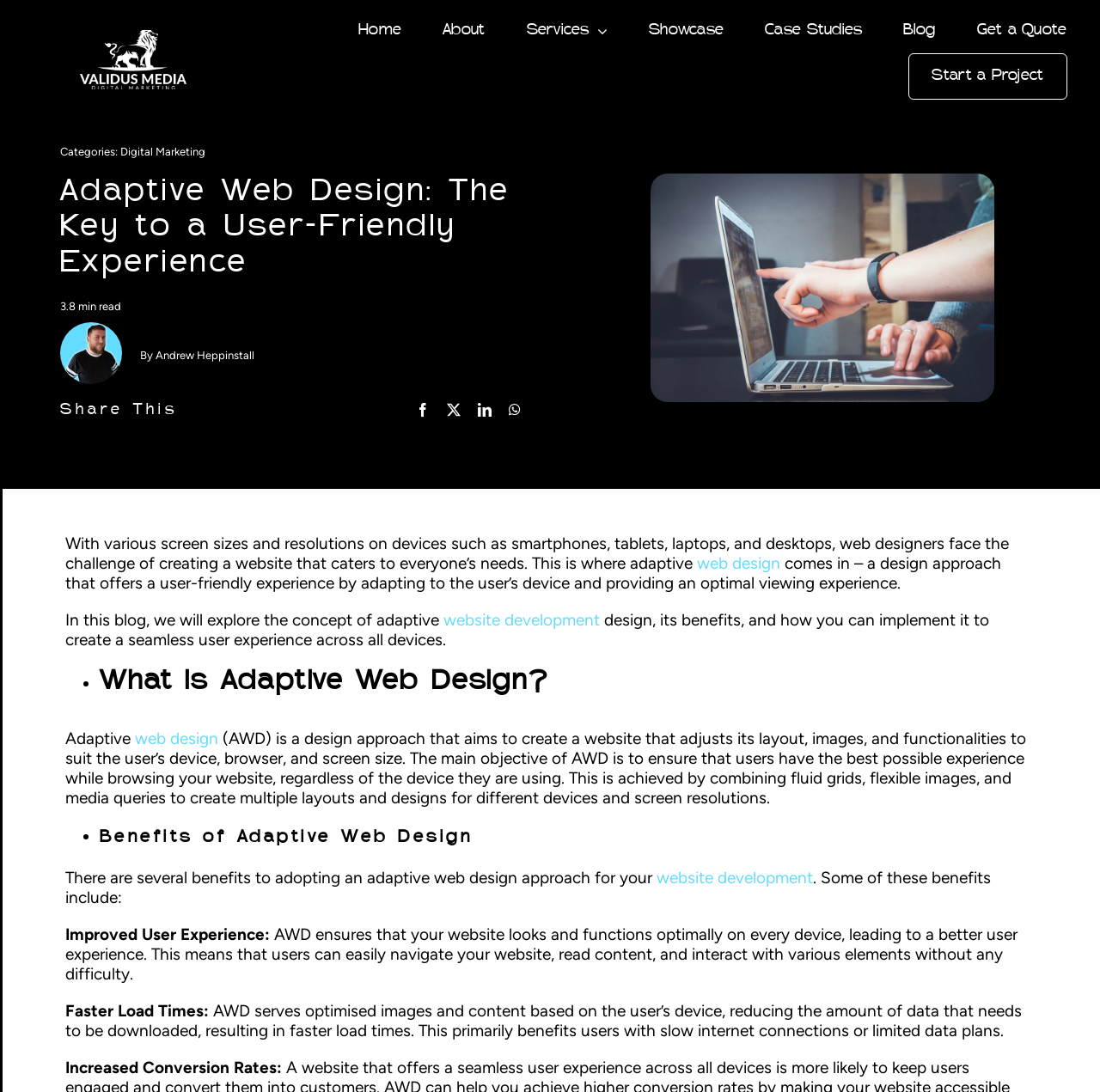Pinpoint the bounding box coordinates of the element you need to click to execute the following instruction: "Share this on Facebook". The bounding box should be represented by four float numbers between 0 and 1, in the format [left, top, right, bottom].

[0.37, 0.365, 0.398, 0.386]